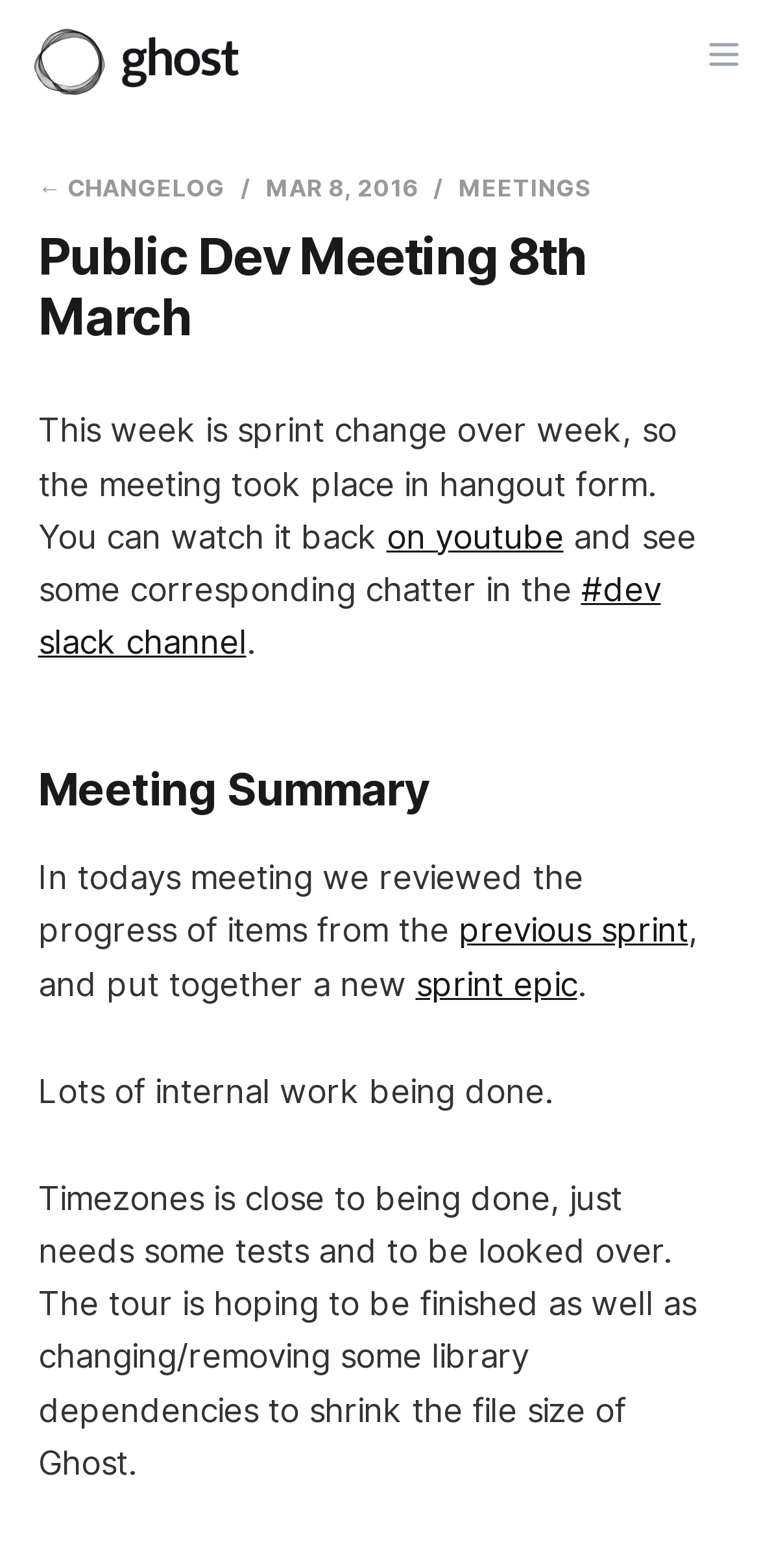Refer to the screenshot and give an in-depth answer to this question: Where can the meeting be watched back?

I found the information about where the meeting can be watched back by reading the text in the main content section, which says 'You can watch it back on youtube'.